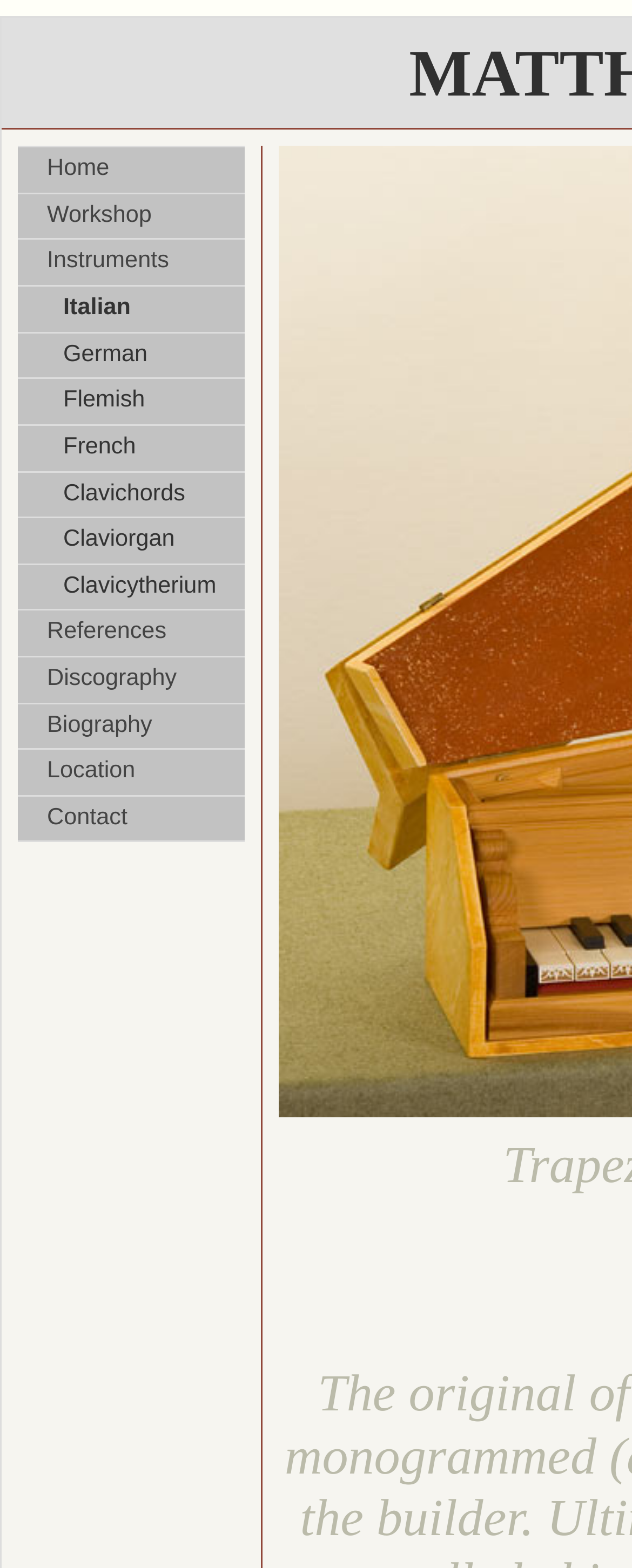Please answer the following question as detailed as possible based on the image: 
How many sections are listed on the webpage?

I counted the number of links that seem to be section headers, which are 'Home', 'Workshop', 'Instruments', 'References', 'Discography', 'Biography', 'Location', and 'Contact', and found that there are 9 sections listed on the webpage.